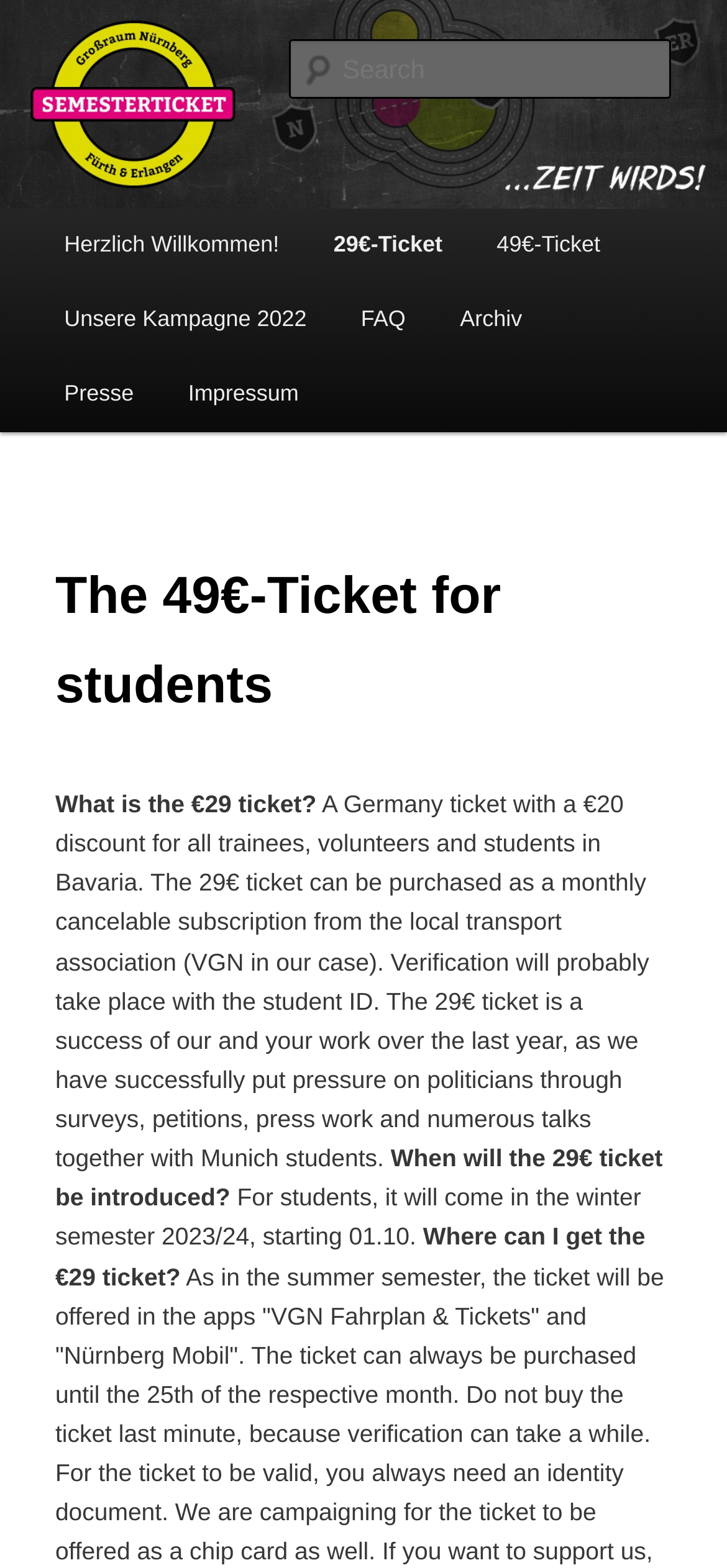Refer to the image and provide a thorough answer to this question:
How many menu items are there in the main menu?

I counted the number of link elements that are sub-elements of the 'Main menu' heading element, which are 'Herzlich Willkommen!', '29€-Ticket', '49€-Ticket', 'Unsere Kampagne 2022', 'FAQ', 'Archiv', and 'Presse'.